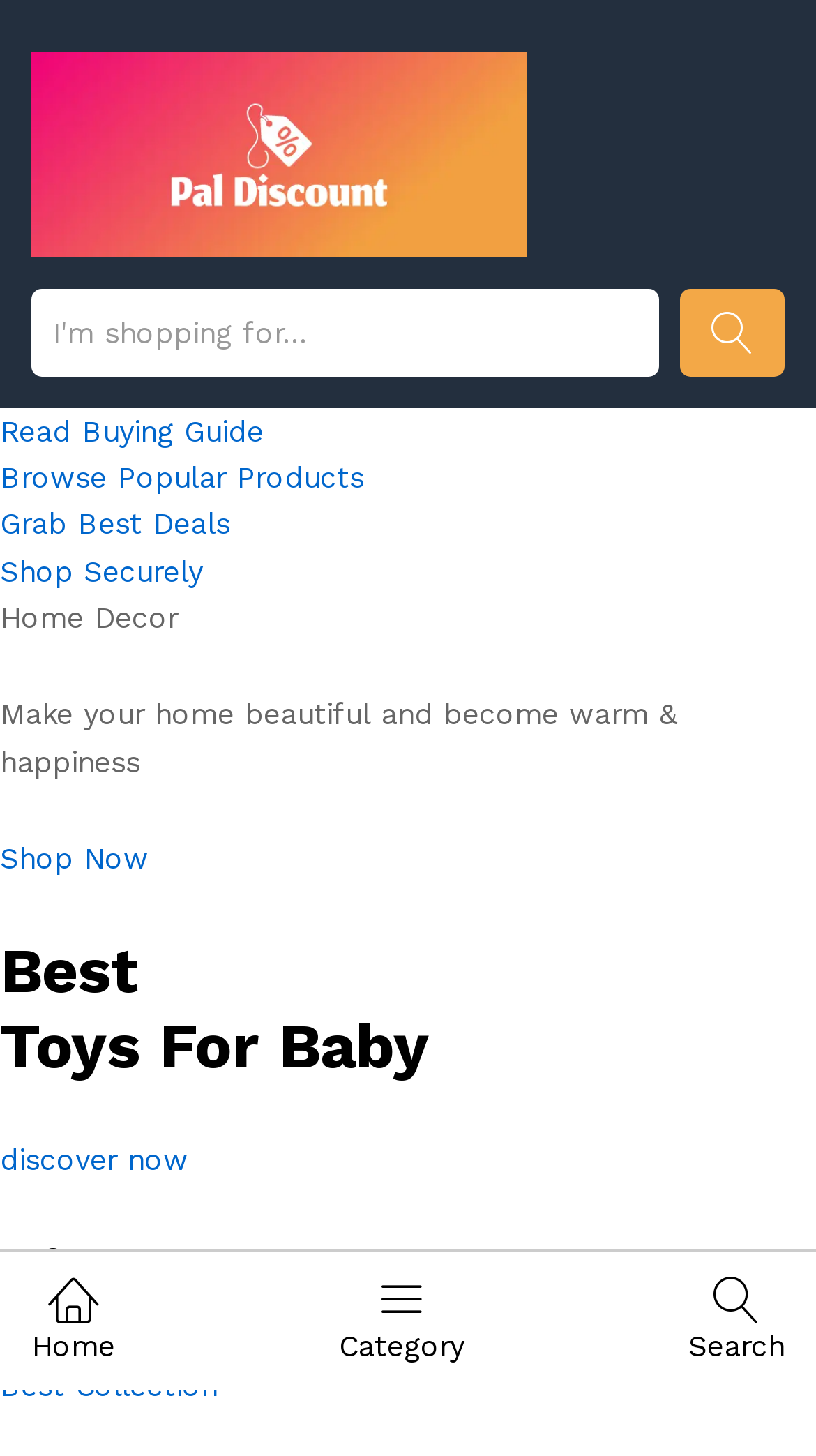Explain the webpage's layout and main content in detail.

The webpage is an Amazon Discount Store, featuring a prominent link and image with the same name at the top left corner. Below this, there is a search bar with a textbox where users can input what they're shopping for, accompanied by a search icon button on the right. 

On the left side of the page, there are several links, including "Read Buying Guide", "Browse Popular Products", "Grab Best Deals", and "Shop Securely", stacked vertically. Below these links, there are two static text elements, one with the title "Home Decor" and another with a descriptive paragraph about making one's home beautiful. 

A "Shop Now" link is placed below the descriptive paragraph. The page then features two headings, "Best Toys For Baby" and "Kitchen Decor", with links "discover now" and "Best Collection" respectively, placed below each heading. 

At the bottom of the page, there are three links with icons, including a home icon, a category icon, and a search icon, aligned horizontally.